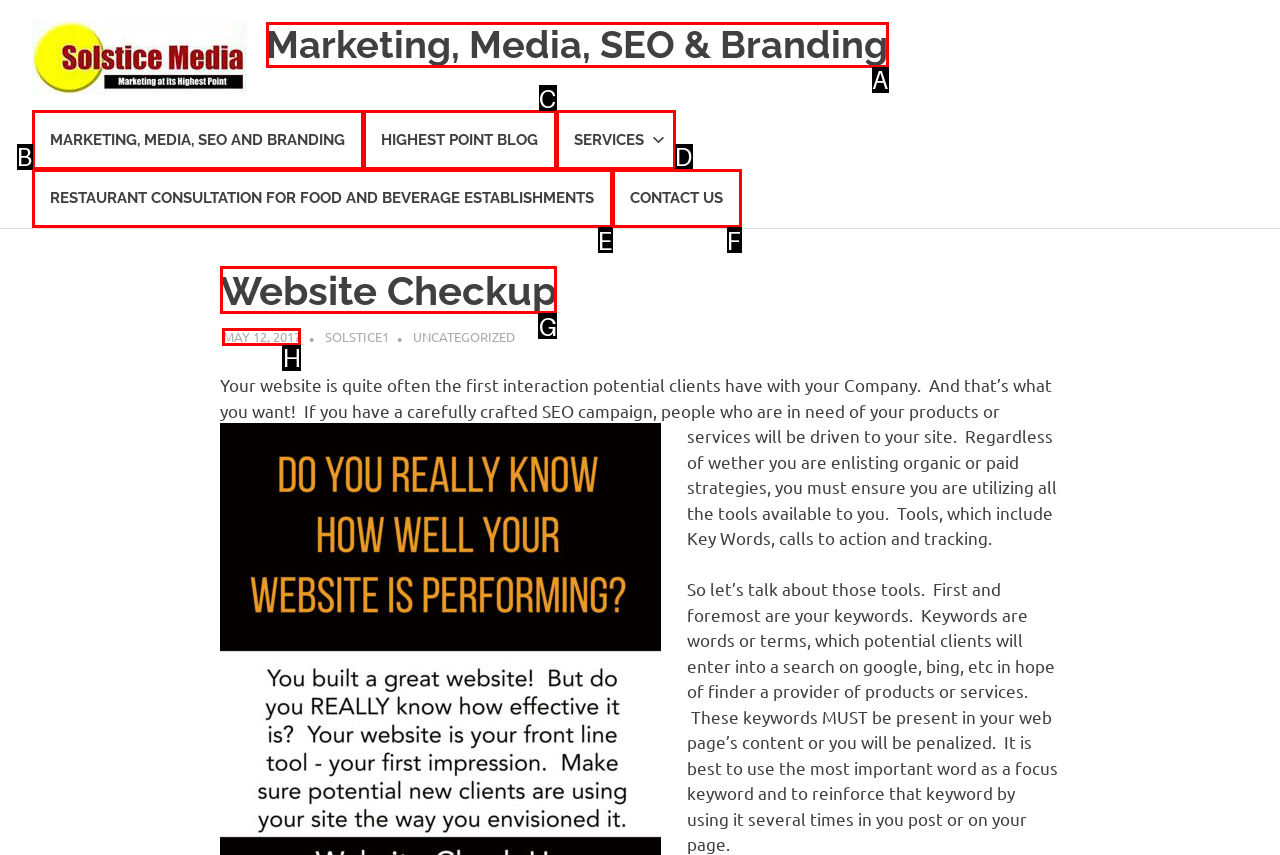Determine the letter of the element I should select to fulfill the following instruction: Read the 'Website Checkup' article. Just provide the letter.

G